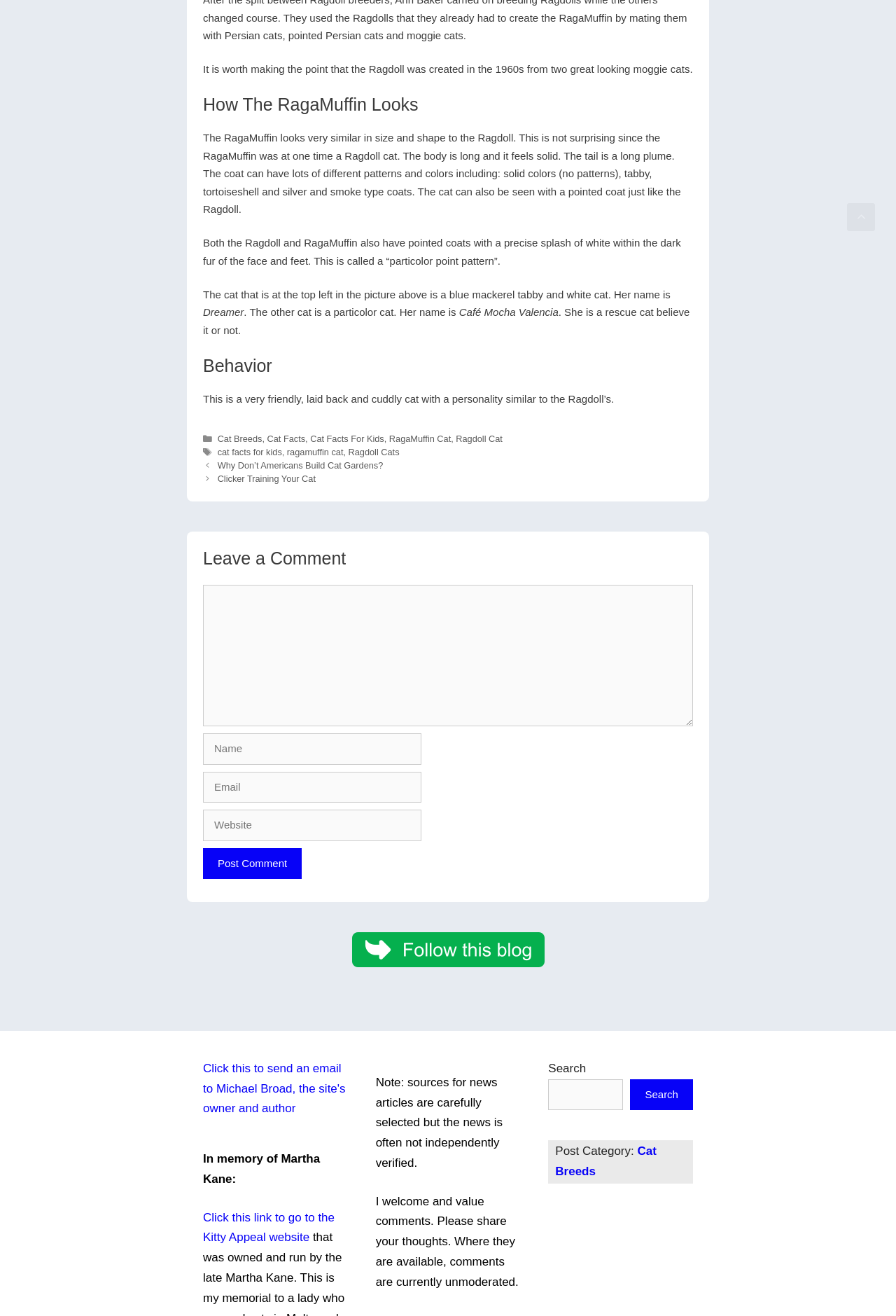From the details in the image, provide a thorough response to the question: What is the purpose of the comment section at the bottom of the page?

The comment section at the bottom of the page allows users to leave a comment, which can be done by filling out the required fields such as name, email, and website, and then clicking the 'Post Comment' button.